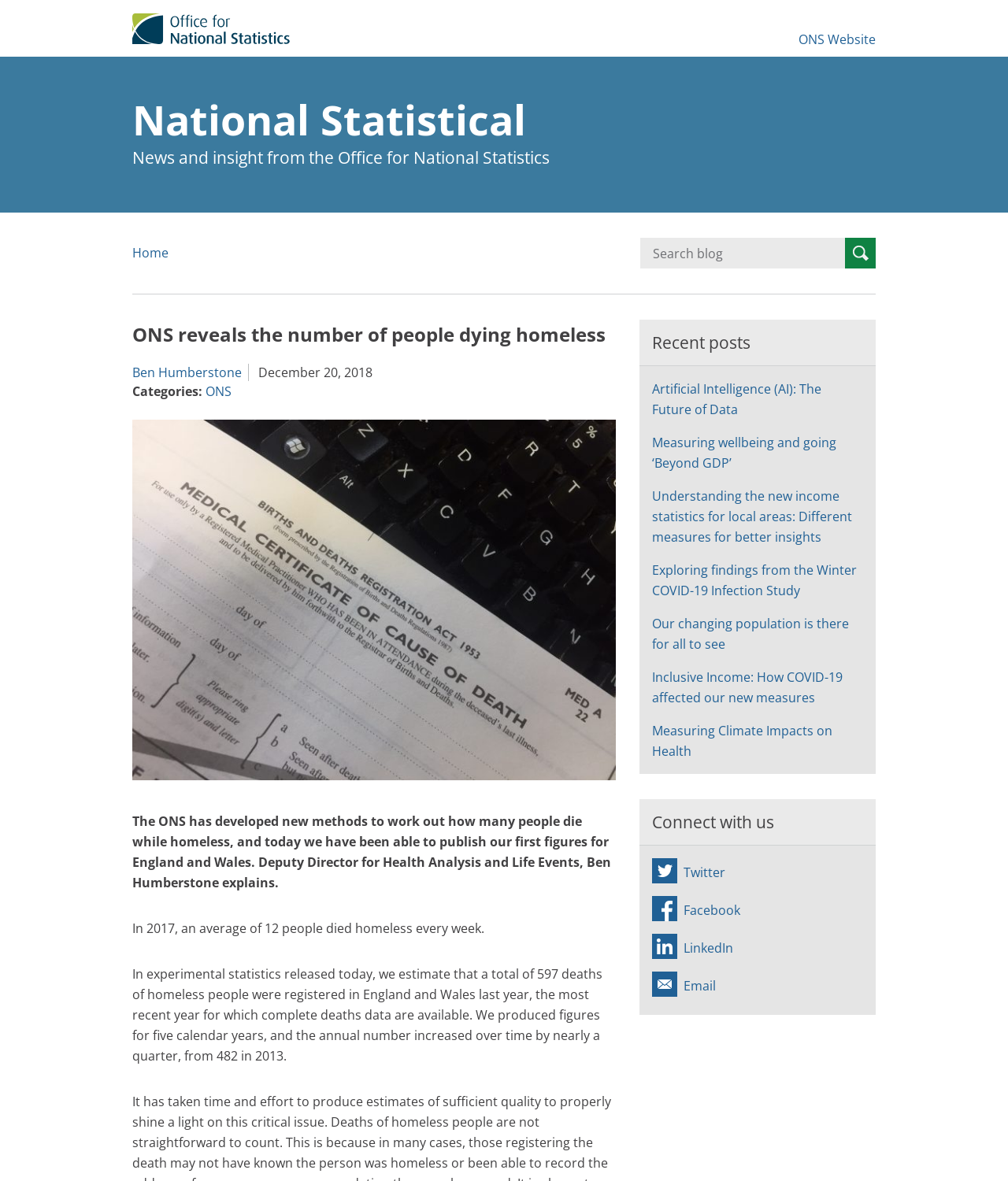Pinpoint the bounding box coordinates of the area that must be clicked to complete this instruction: "Click on the 'CONTACT US' link".

None